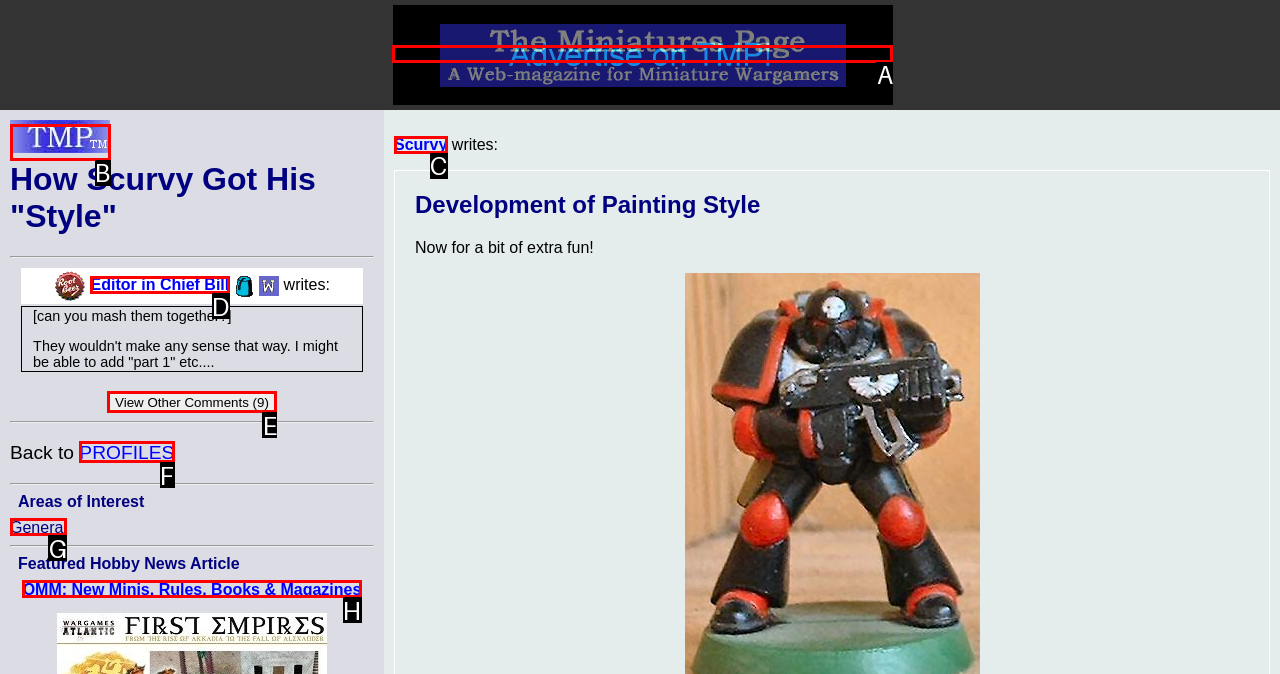Given the description: alt="Help support TMP", identify the HTML element that corresponds to it. Respond with the letter of the correct option.

A